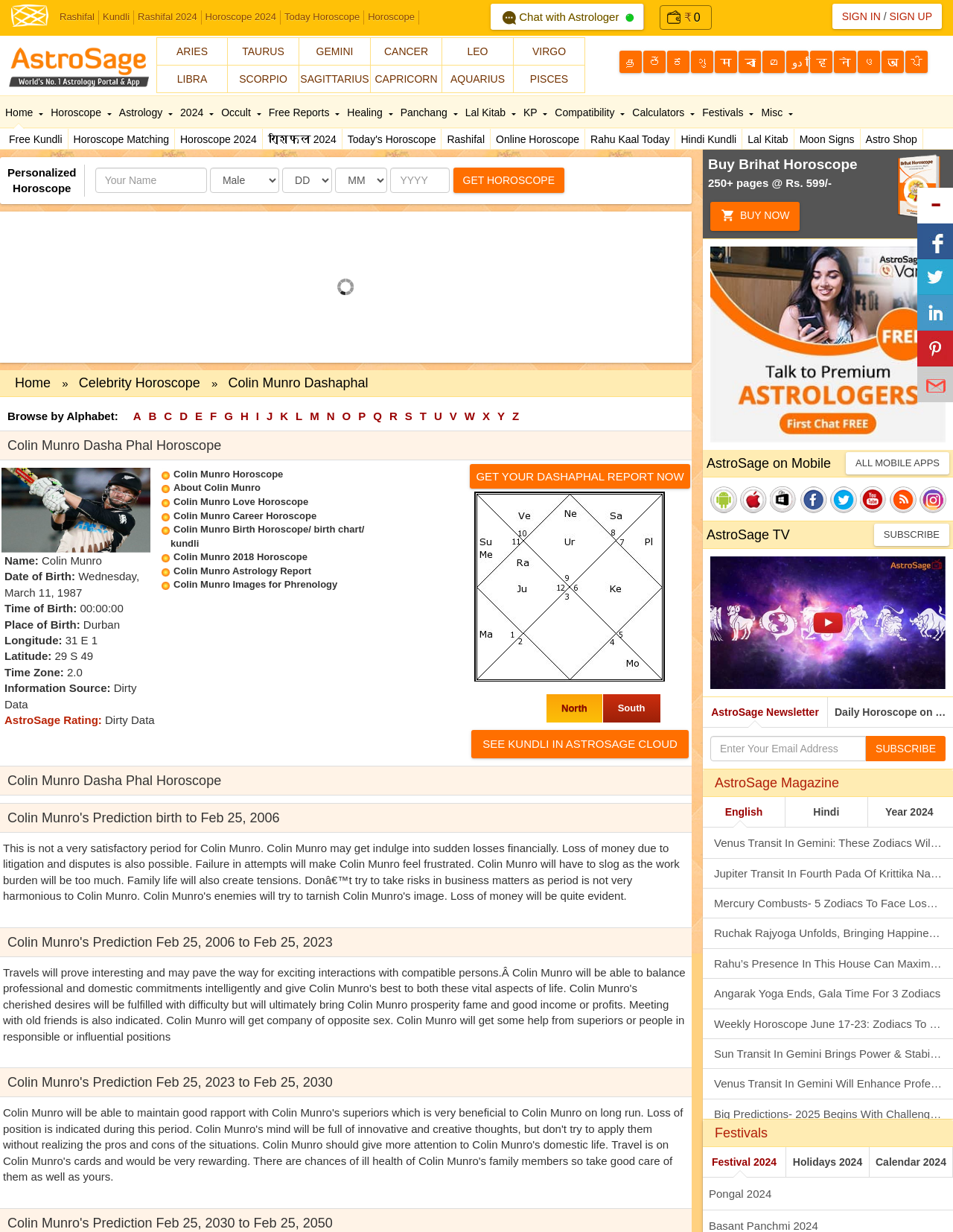What is the language of the text in the links at the bottom of the webpage?
Kindly give a detailed and elaborate answer to the question.

The links at the bottom of the webpage, such as 'த', 'తె', 'ಕ', and 'ગુ', appear to be in different languages, including Tamil, Telugu, Kannada, and Gujarati. This suggests that the webpage provides content in multiple languages.